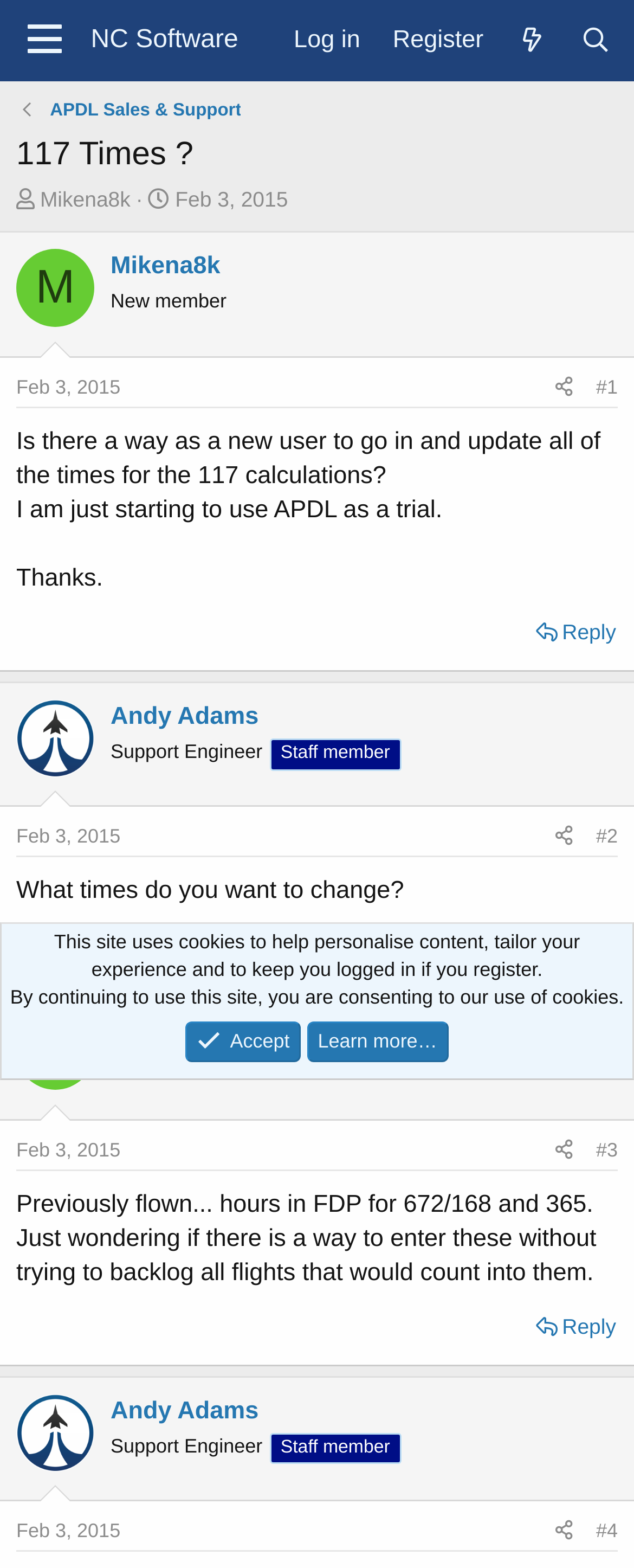What is the role of Andy Adams?
Relying on the image, give a concise answer in one word or a brief phrase.

Support Engineer